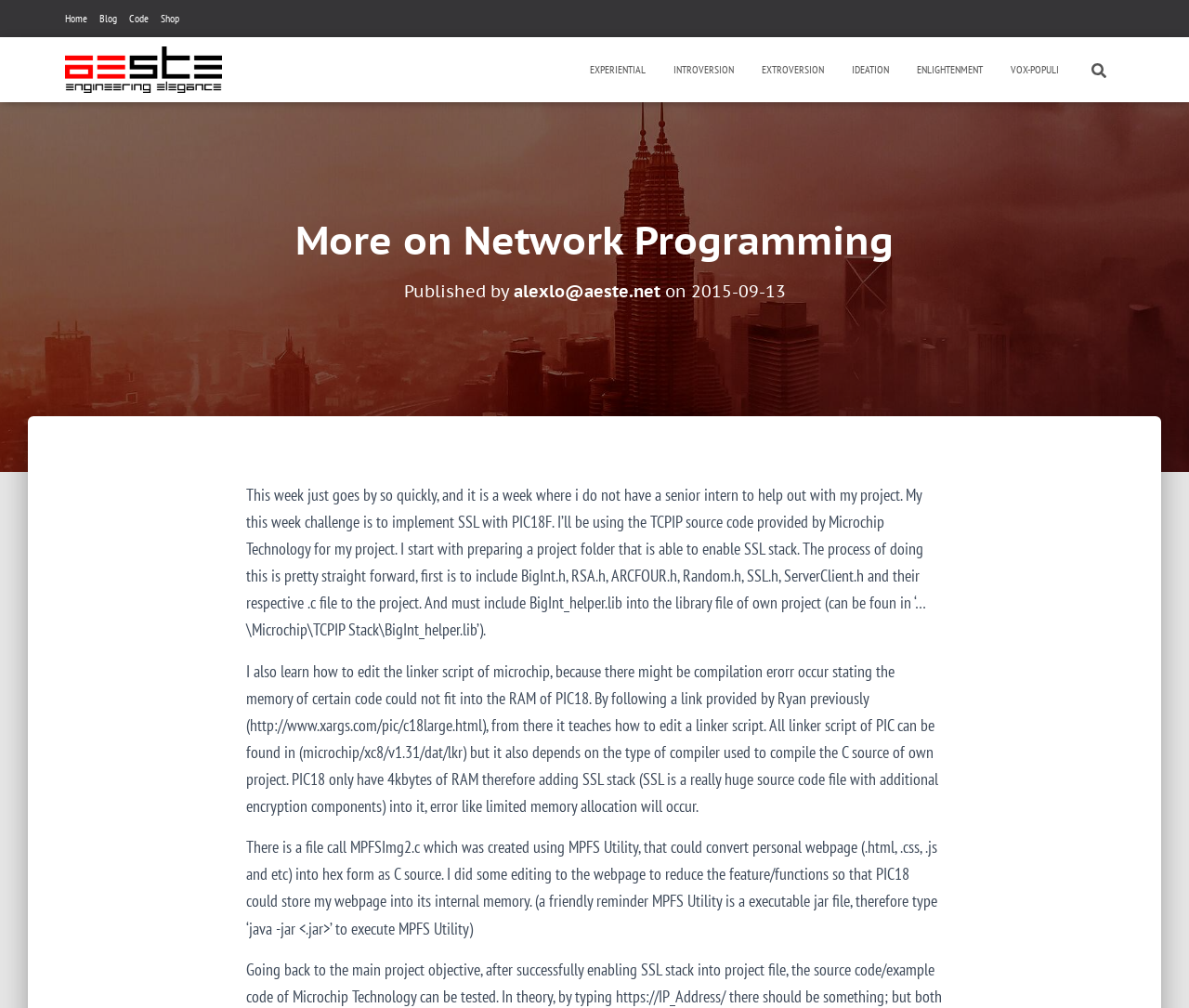What is the file used to convert personal webpage into hex form?
Provide a detailed answer to the question using information from the image.

The file 'MPFSImg2.c' is used to convert personal webpage (.html, .css, .js, etc.) into hex form as C source, which is created using MPFS Utility.